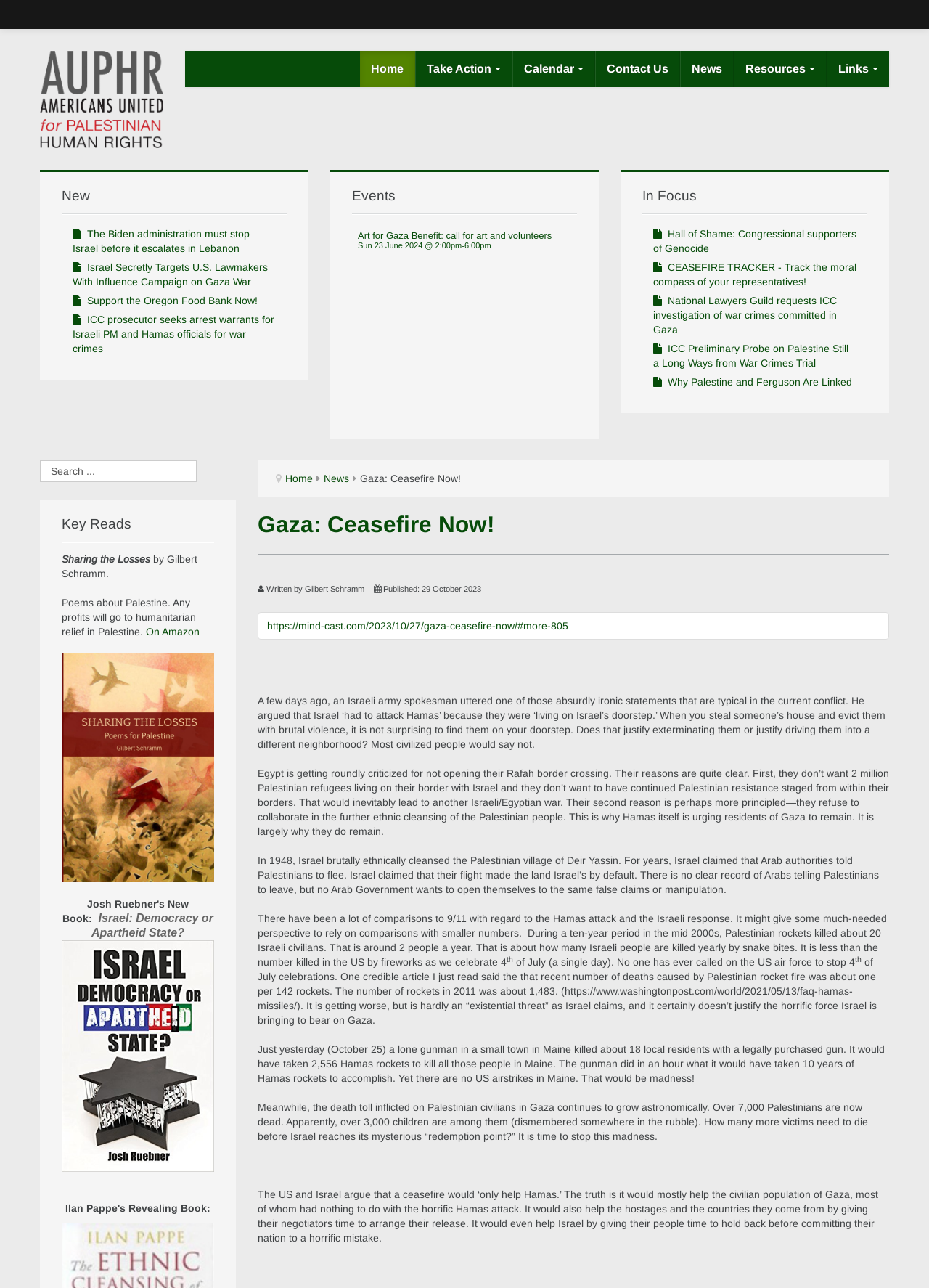Using the given description, provide the bounding box coordinates formatted as (top-left x, top-left y, bottom-right x, bottom-right y), with all values being floating point numbers between 0 and 1. Description: Gaza: Ceasefire Now!

[0.277, 0.397, 0.532, 0.417]